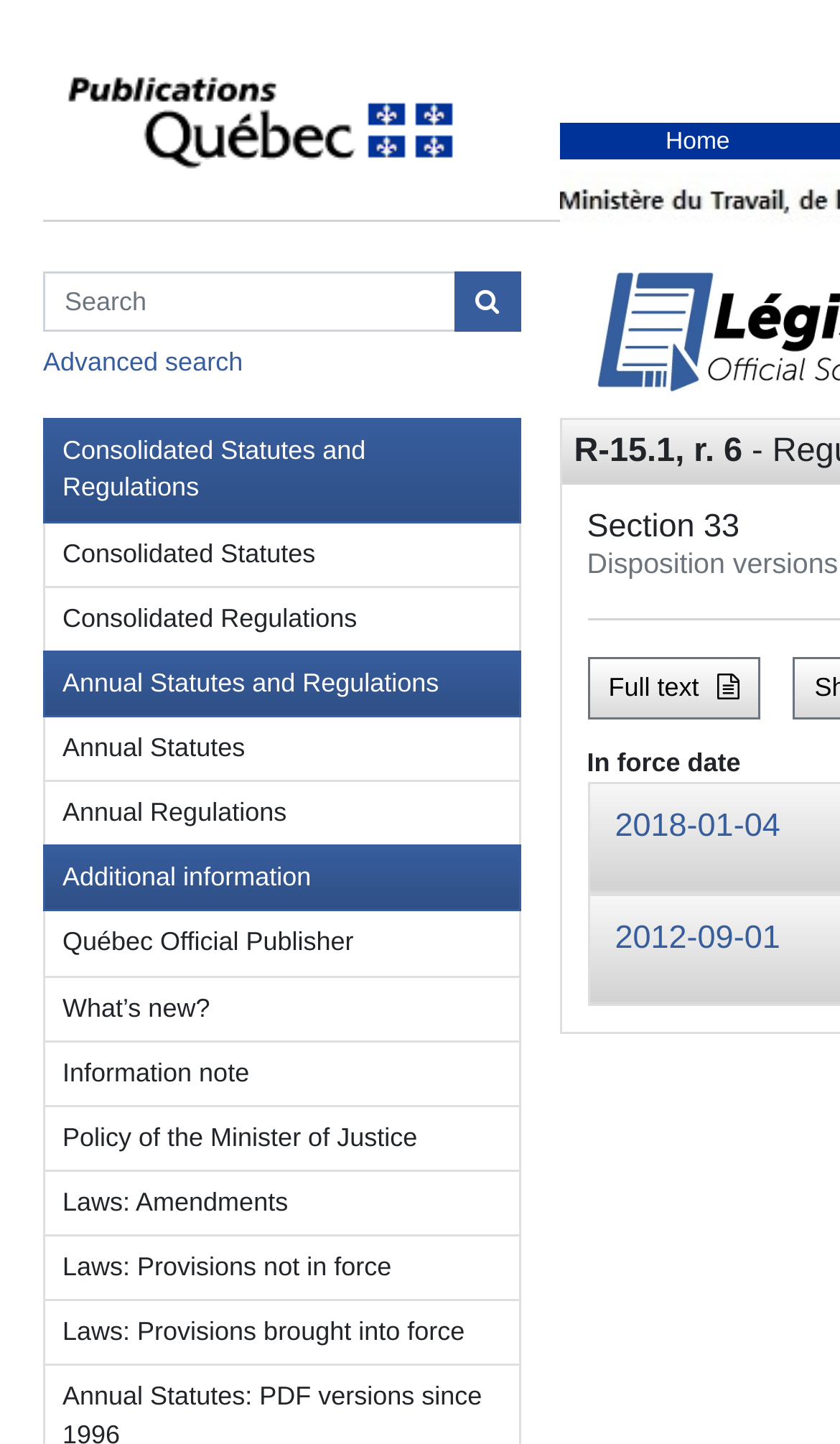Determine the bounding box coordinates of the clickable region to carry out the instruction: "Select 2018-01-04 version".

[0.732, 0.559, 0.929, 0.584]